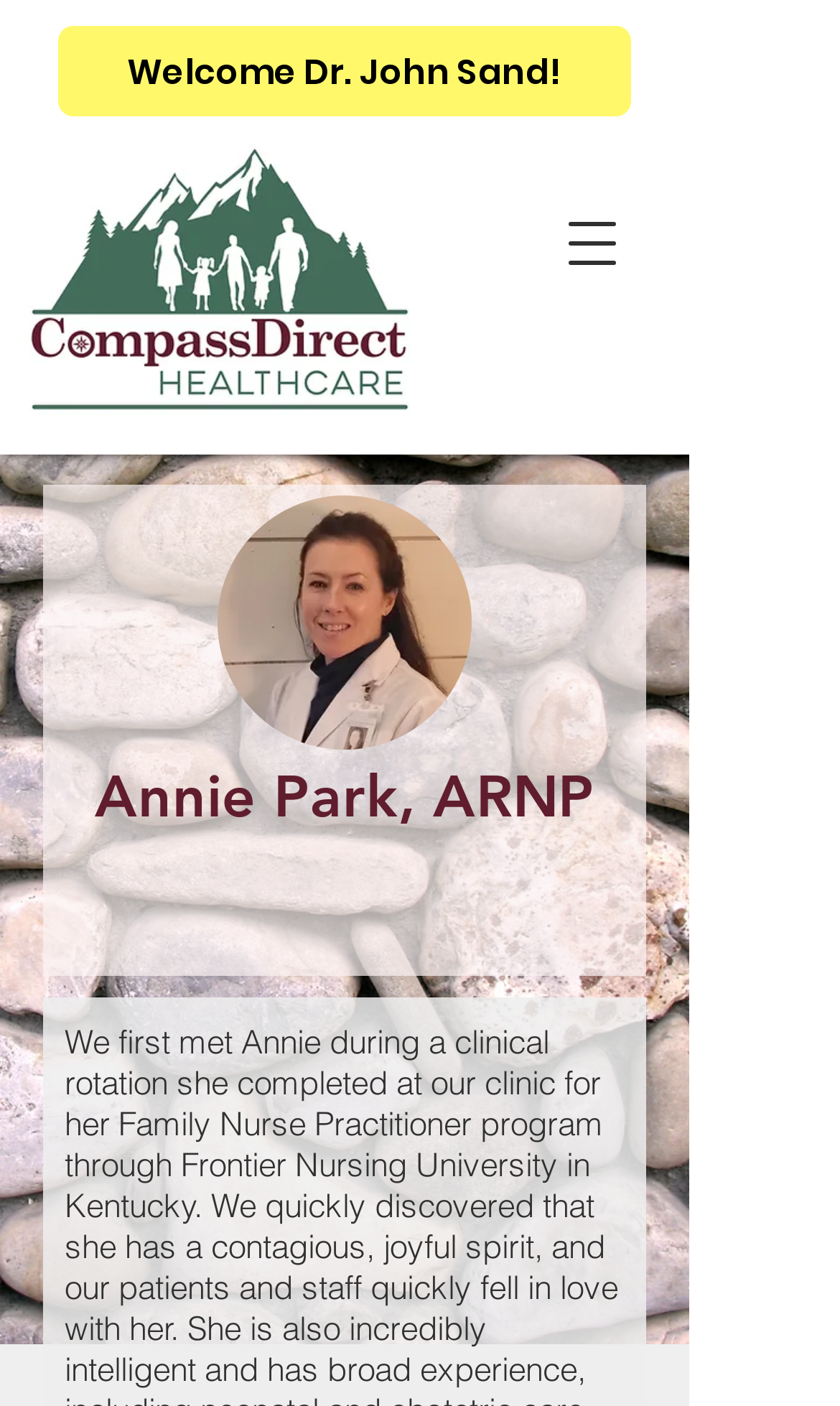Provide the bounding box coordinates of the UI element that matches the description: "Welcome Dr. John Sand!".

[0.069, 0.018, 0.751, 0.083]